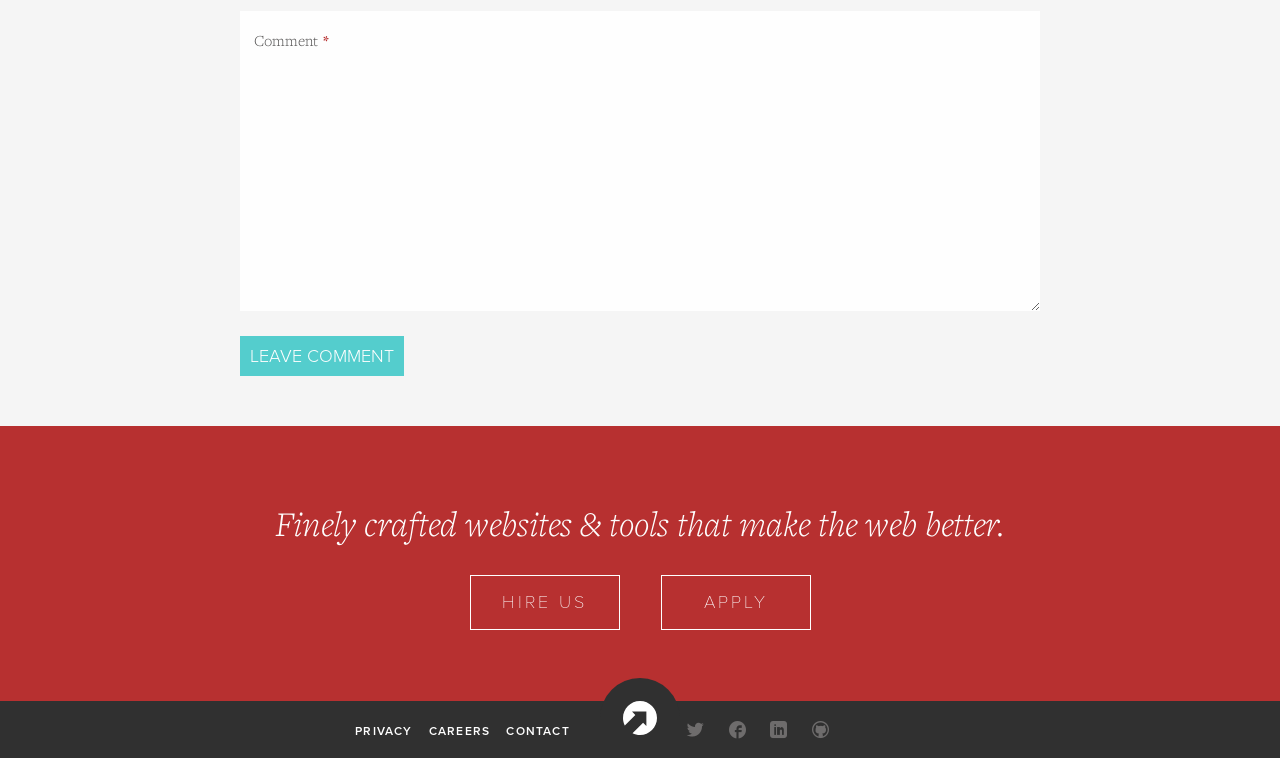Provide the bounding box coordinates of the section that needs to be clicked to accomplish the following instruction: "follow on twitter."

[0.53, 0.94, 0.558, 0.99]